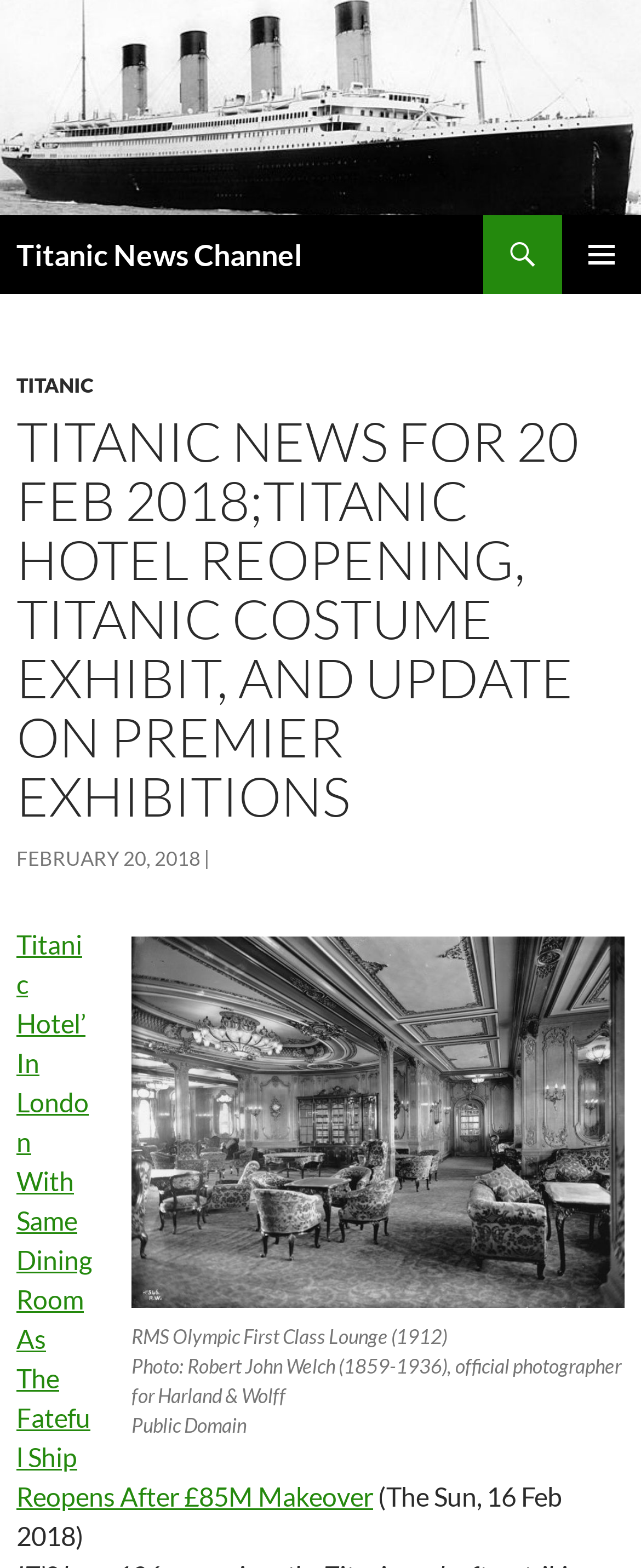Using the given element description, provide the bounding box coordinates (top-left x, top-left y, bottom-right x, bottom-right y) for the corresponding UI element in the screenshot: Titanic

[0.026, 0.238, 0.146, 0.253]